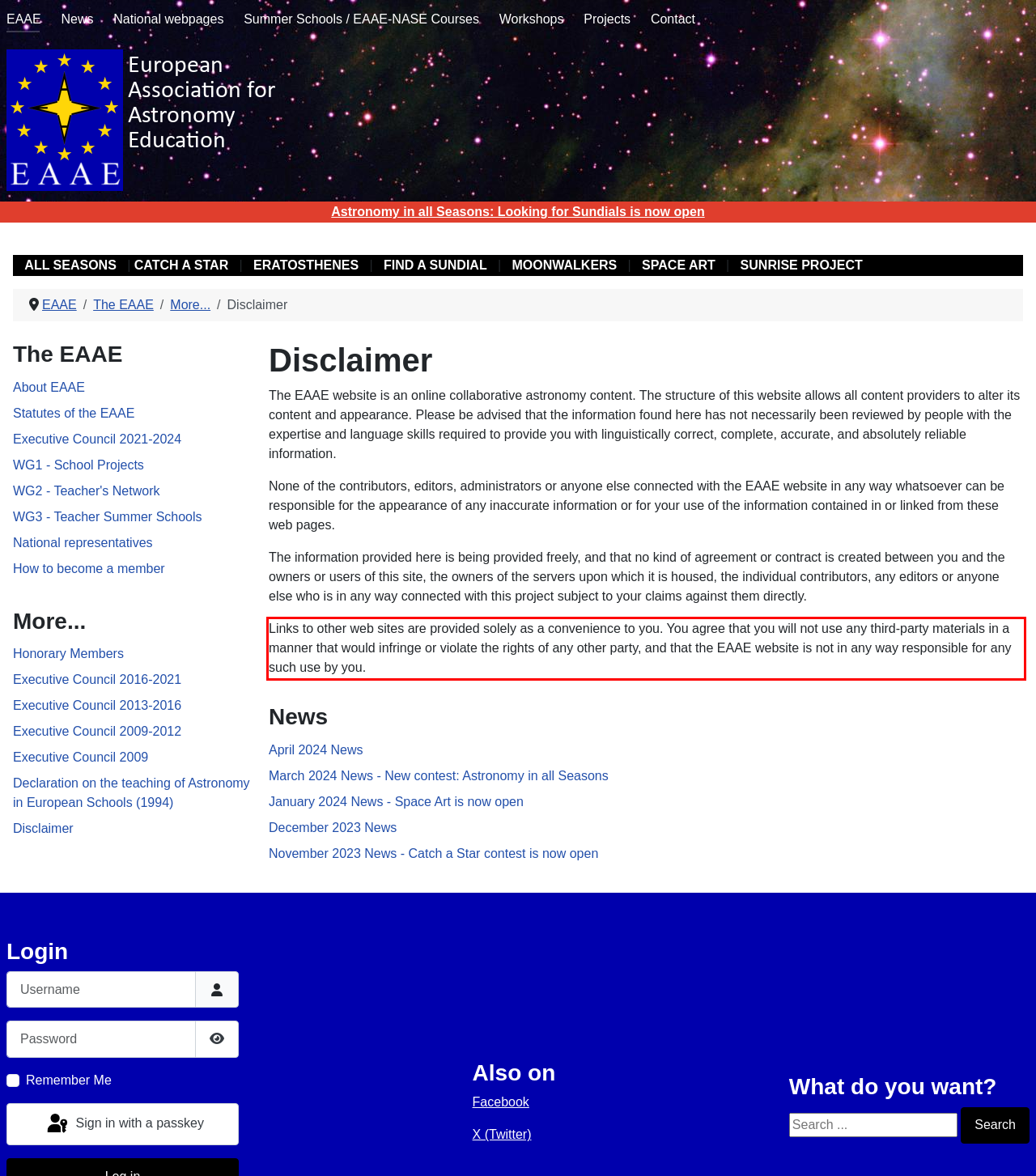There is a UI element on the webpage screenshot marked by a red bounding box. Extract and generate the text content from within this red box.

Links to other web sites are provided solely as a convenience to you. You agree that you will not use any third-party materials in a manner that would infringe or violate the rights of any other party, and that the EAAE website is not in any way responsible for any such use by you.